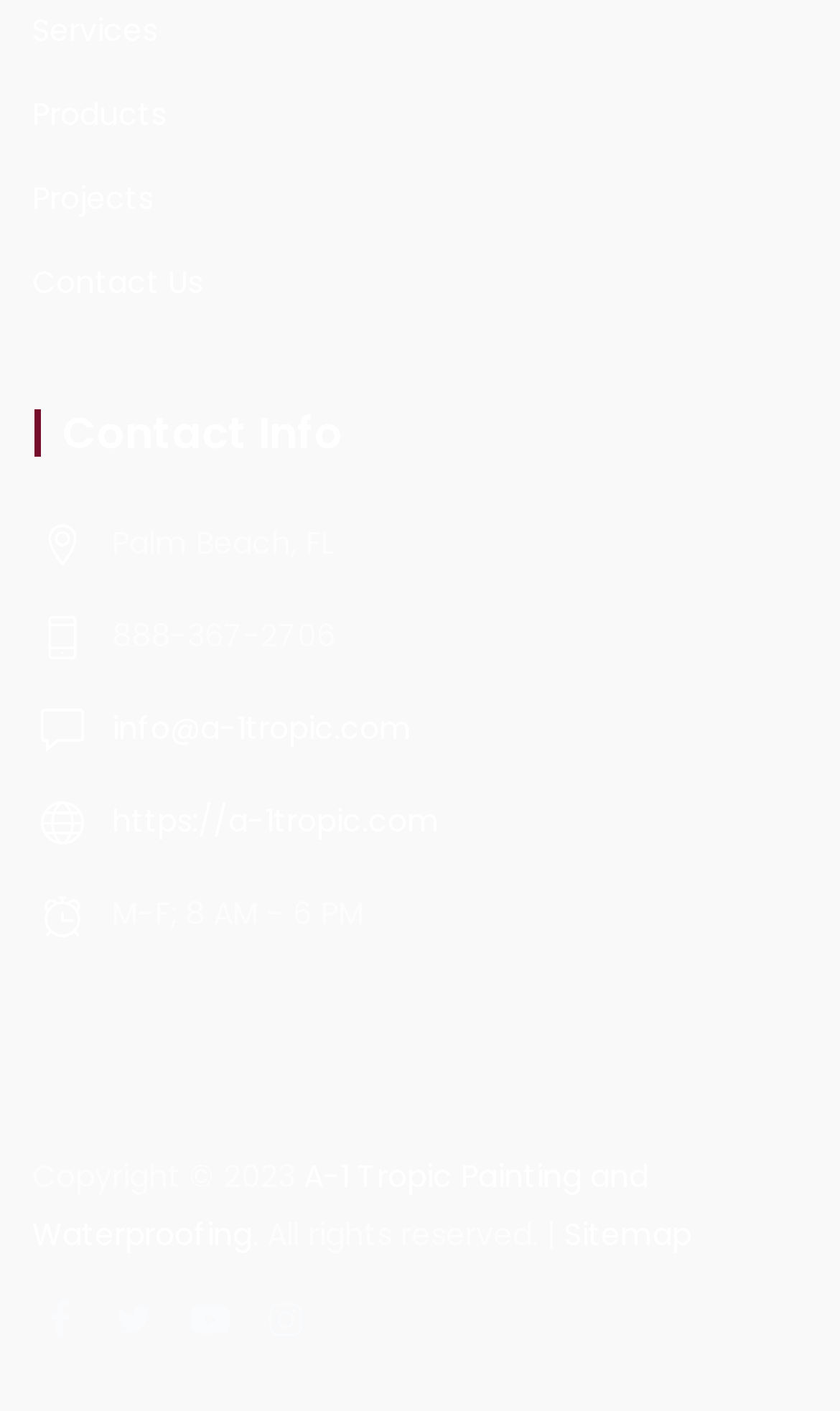Identify and provide the bounding box coordinates of the UI element described: "A-1 Tropic Painting and Waterproofing". The coordinates should be formatted as [left, top, right, bottom], with each number being a float between 0 and 1.

[0.038, 0.818, 0.772, 0.89]